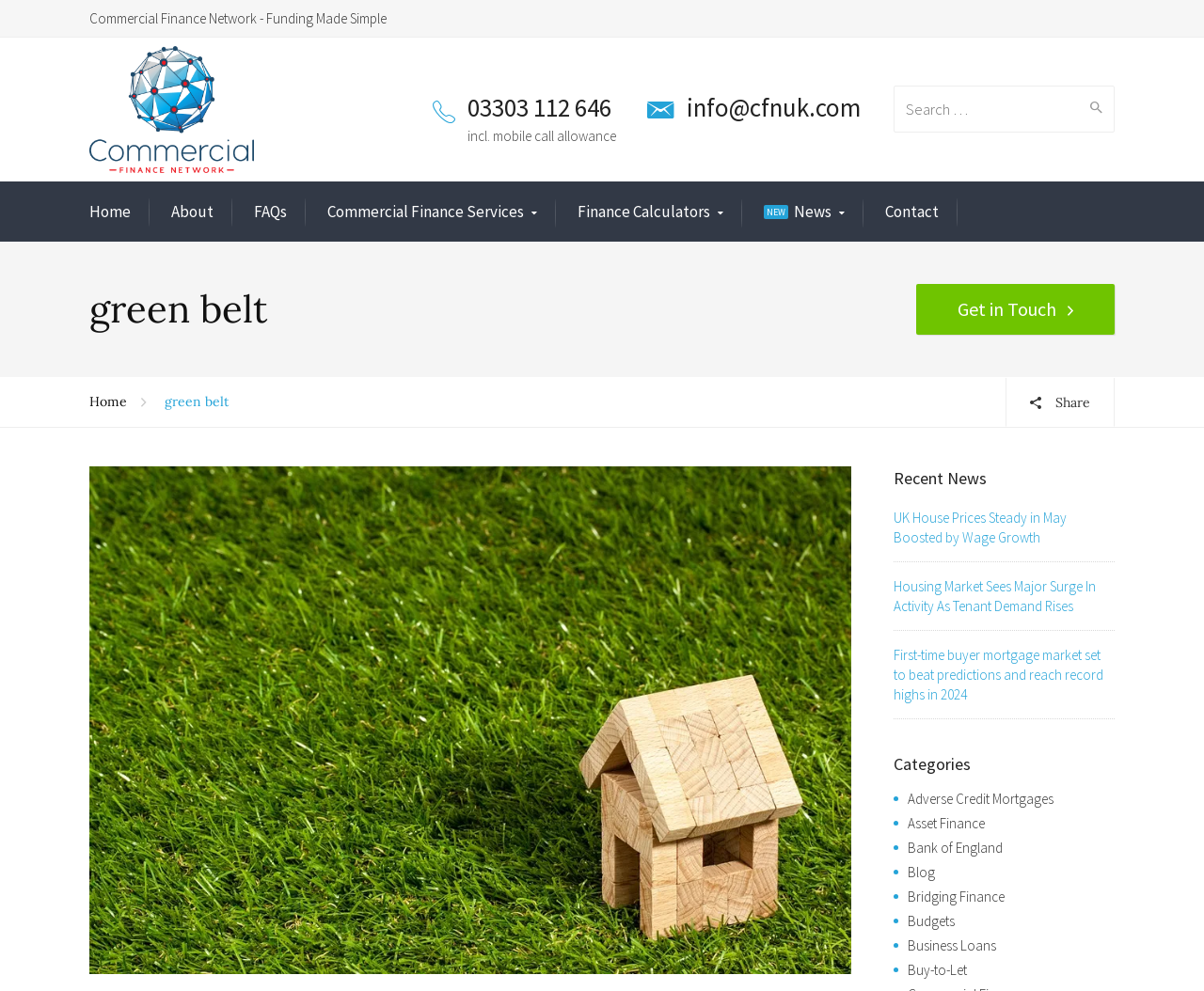Based on the image, give a detailed response to the question: What is the category of 'Adverse Credit Mortgages'?

The category of 'Adverse Credit Mortgages' is obtained from the heading 'Categories' which is above the link 'Adverse Credit Mortgages'.